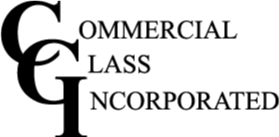Explain what is happening in the image with as much detail as possible.

The image prominently features the logo of Commercial Glass Incorporated (CGI), a company dedicated to providing glass solutions. The logo design emphasizes the initials "CGI" in a stylized format, with "COMMERCIAL GLASS INCORPORATED" displayed in a clear and elegant typeface. This visually striking logo represents the company’s commitment to quality and professionalism in the glass industry. Positioned within the context of CGI's mission, the logo underscores their extensive project management experience and expertise, as highlighted on their website. The image effectively conveys the brand's identity and its dedication to serving the needs of their clients in the glass and construction sectors.